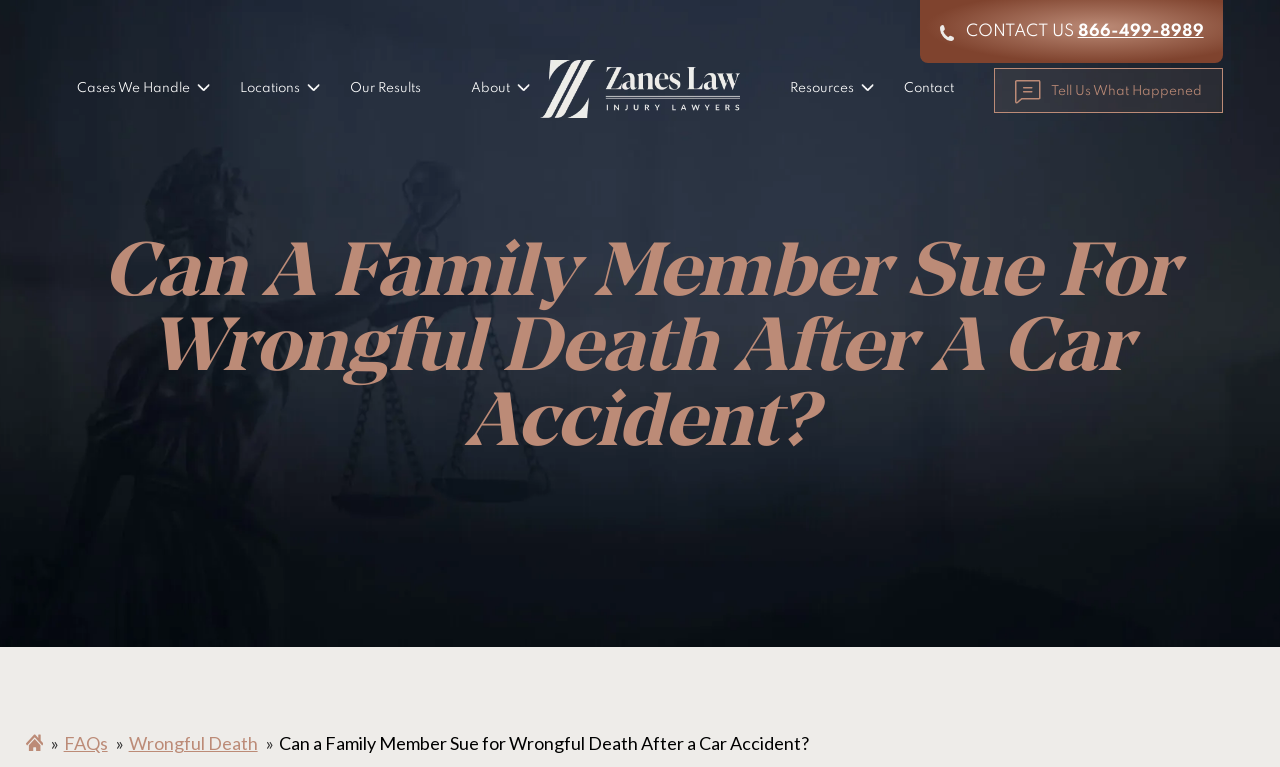Please determine the bounding box coordinates of the element to click in order to execute the following instruction: "Contact us by calling 866-499-8989". The coordinates should be four float numbers between 0 and 1, specified as [left, top, right, bottom].

[0.869, 0.023, 0.968, 0.059]